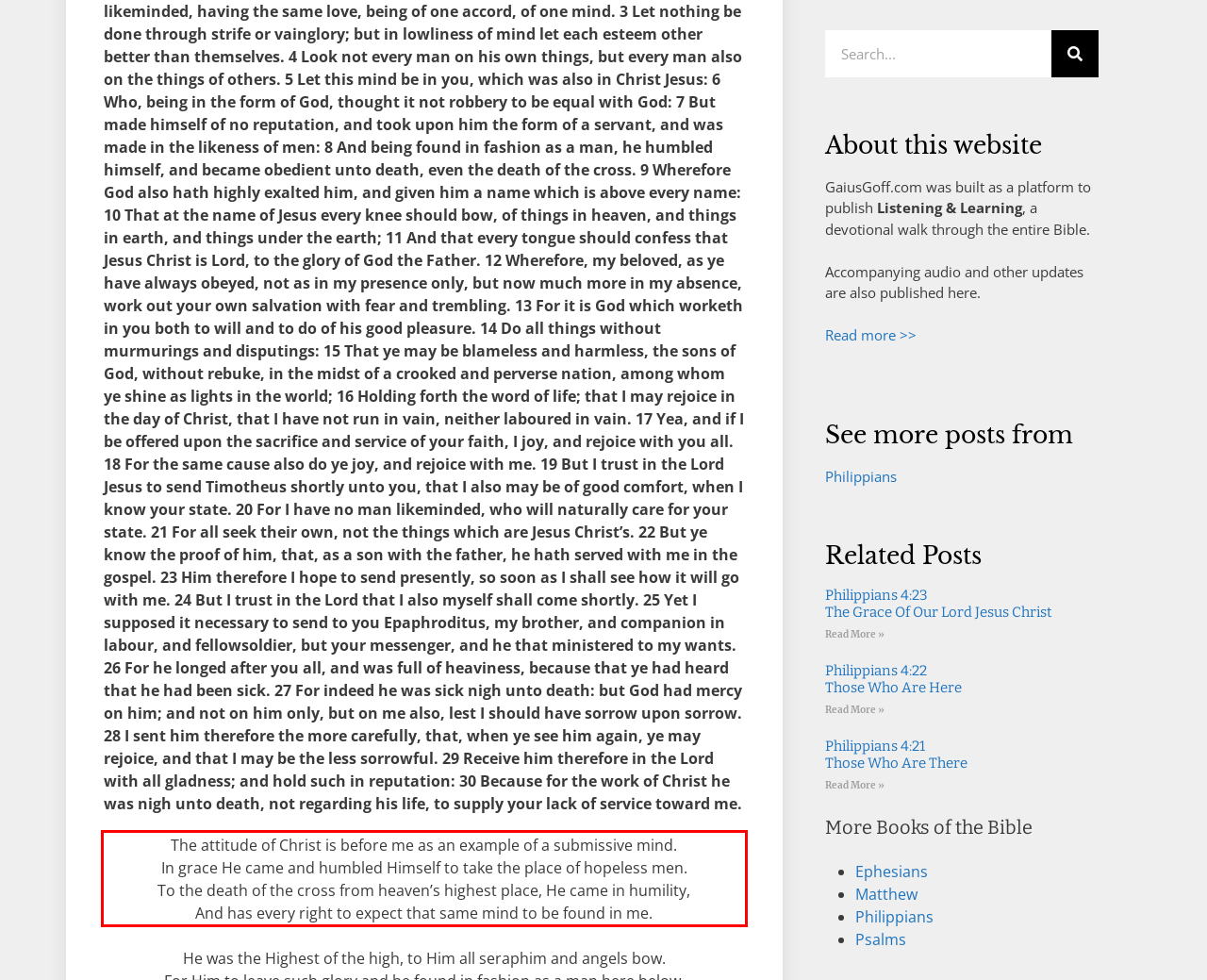Please recognize and transcribe the text located inside the red bounding box in the webpage image.

The attitude of Christ is before me as an example of a submissive mind. In grace He came and humbled Himself to take the place of hopeless men. To the death of the cross from heaven’s highest place, He came in humility, And has every right to expect that same mind to be found in me.